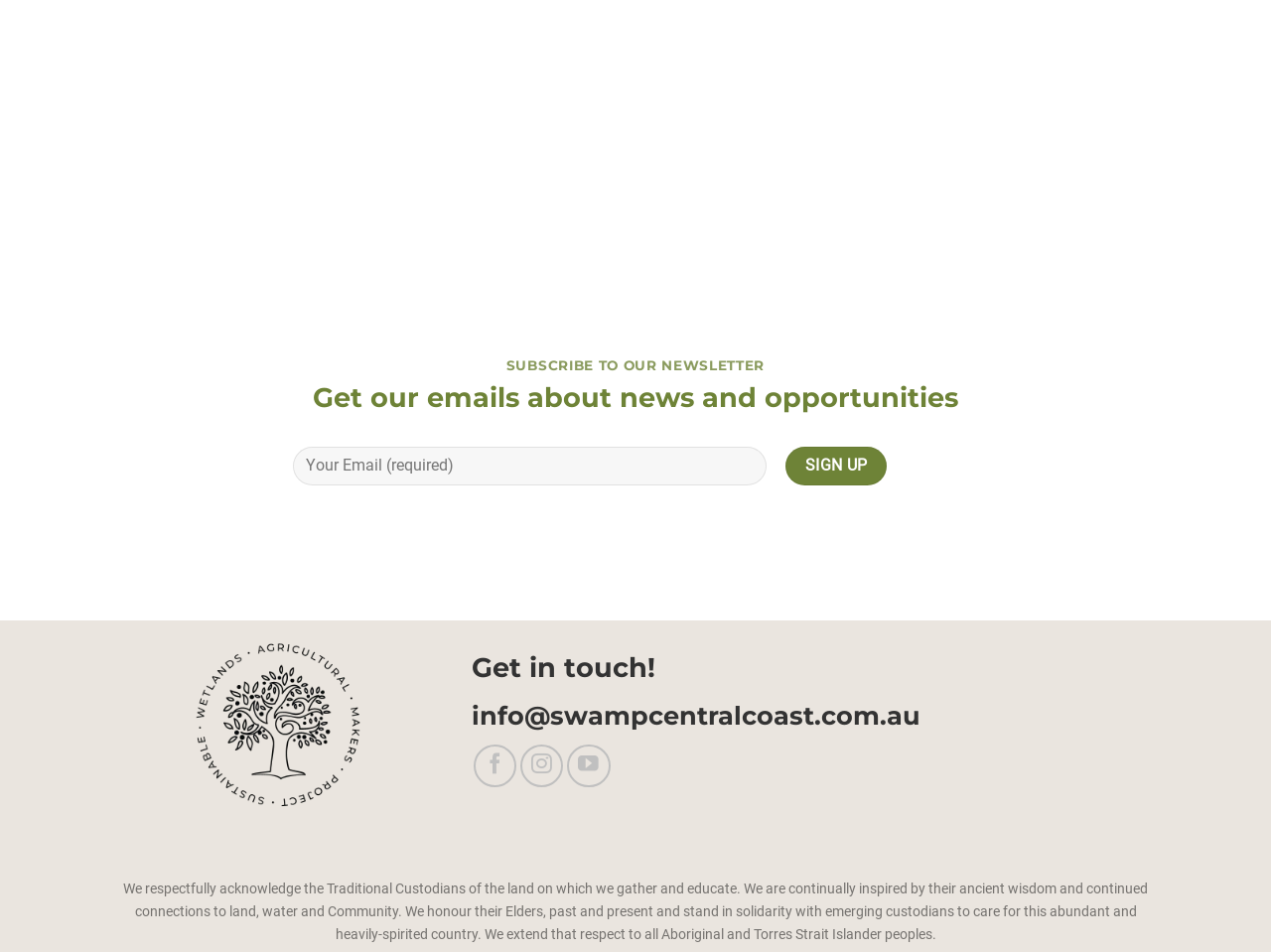Provide a brief response to the question using a single word or phrase: 
What is the theme of the acknowledgement statement?

Respect for Aboriginal and Torres Strait Islander peoples